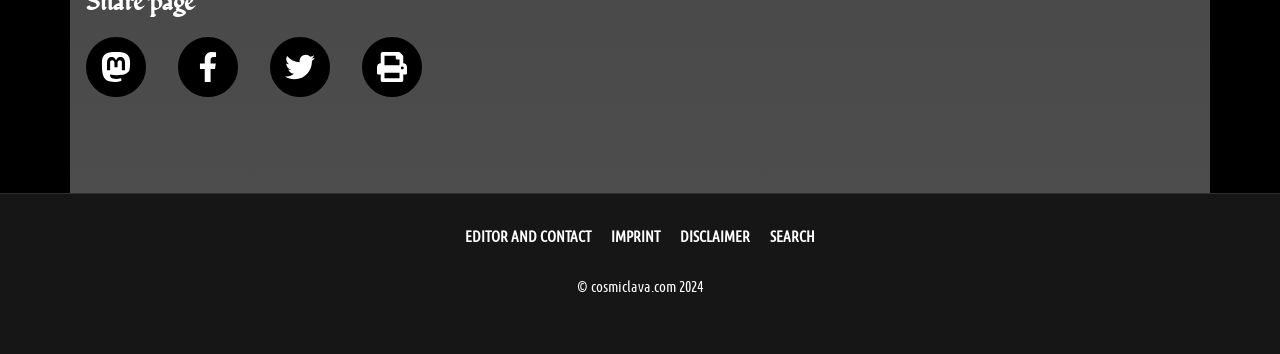Please find the bounding box for the UI element described by: "Share on Mastodon".

[0.067, 0.104, 0.114, 0.273]